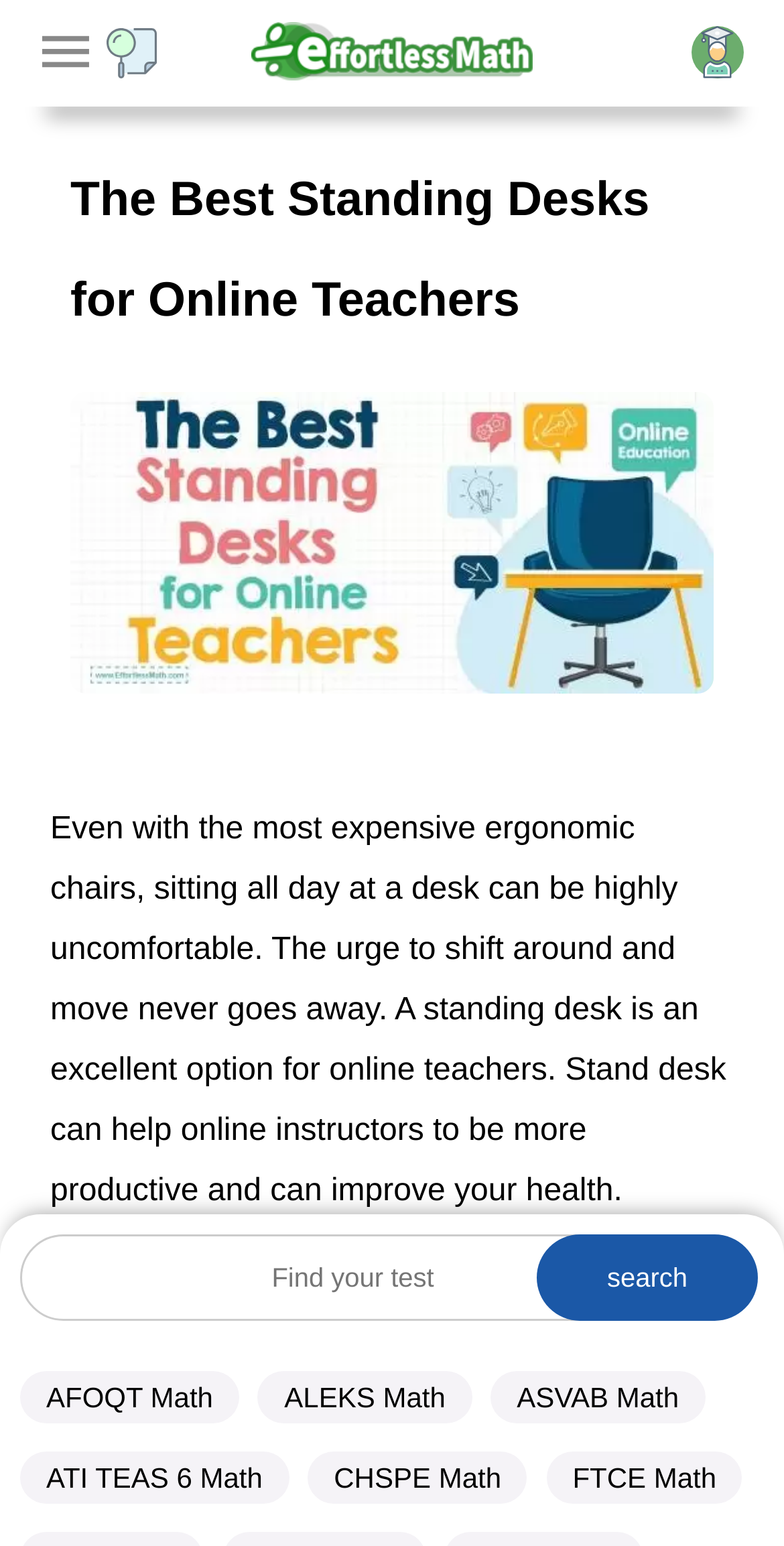Refer to the element description parent_node: Effortless Math and identify the corresponding bounding box in the screenshot. Format the coordinates as (top-left x, top-left y, bottom-right x, bottom-right y) with values in the range of 0 to 1.

[0.054, 0.018, 0.118, 0.051]